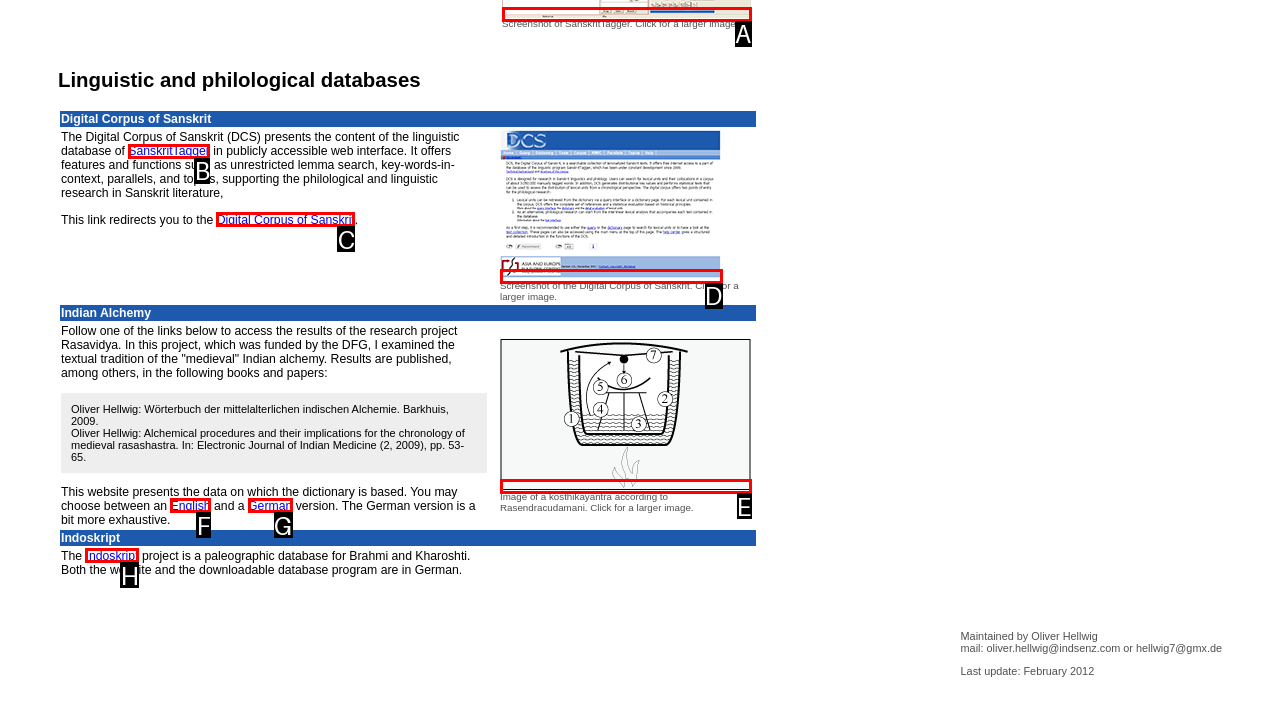From the provided options, which letter corresponds to the element described as: Digital Corpus of Sanskrit
Answer with the letter only.

C